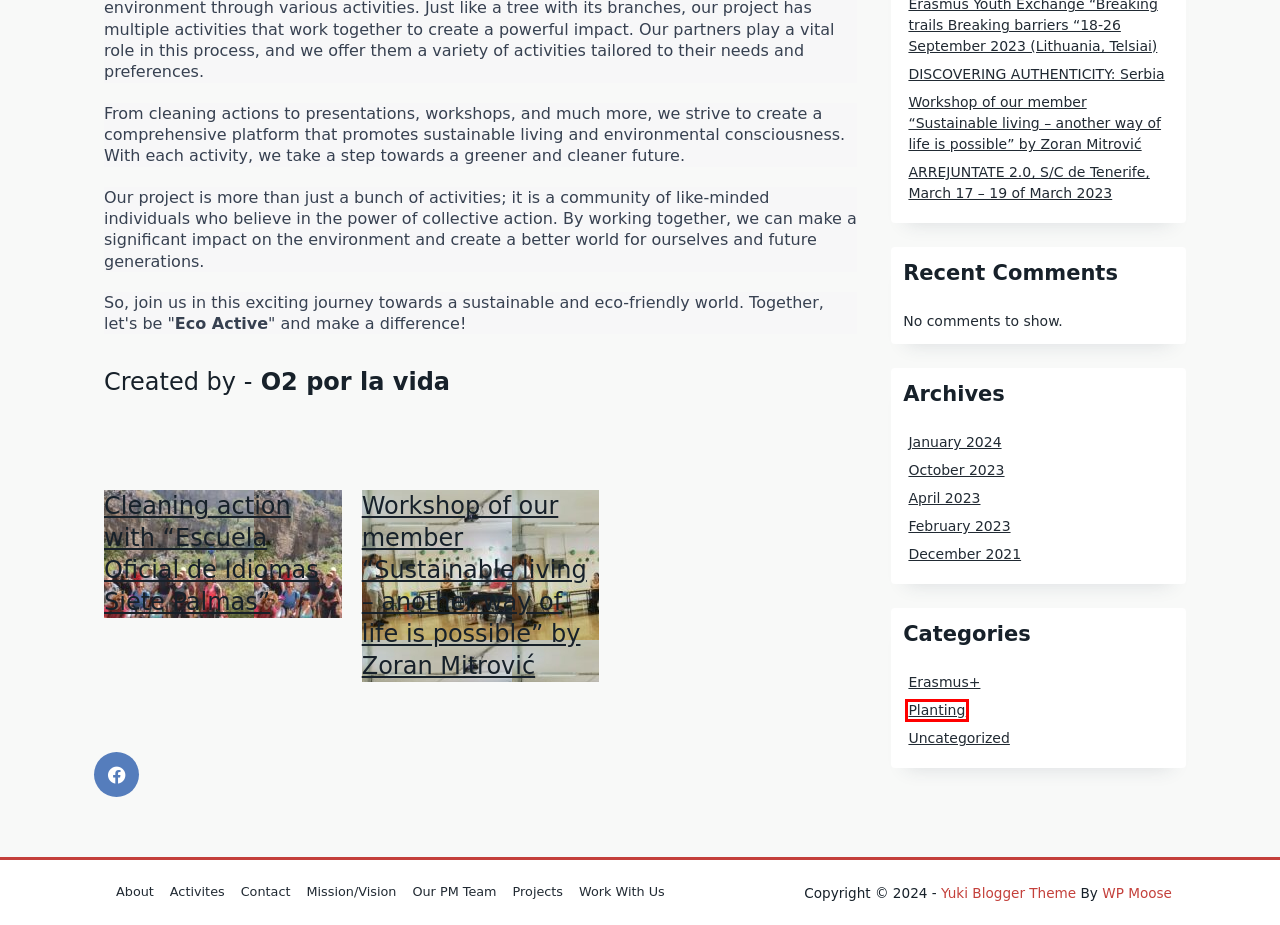With the provided webpage screenshot containing a red bounding box around a UI element, determine which description best matches the new webpage that appears after clicking the selected element. The choices are:
A. Planting Archives | O2porlavida
B. ARREJUNTATE 2.0, S/C de Tenerife, March 17 - 19 of March 2023 | O2porlavida
C. Uncategorized Archives | O2porlavida
D. DISCOVERING AUTHENTICITY: Serbia | O2porlavida
E. Our PM team | O2porlavida
F. October 2023 | O2porlavida
G. Yuki Blogger – WPMoose
H. WPMoose – Focus on WordPress Development

A